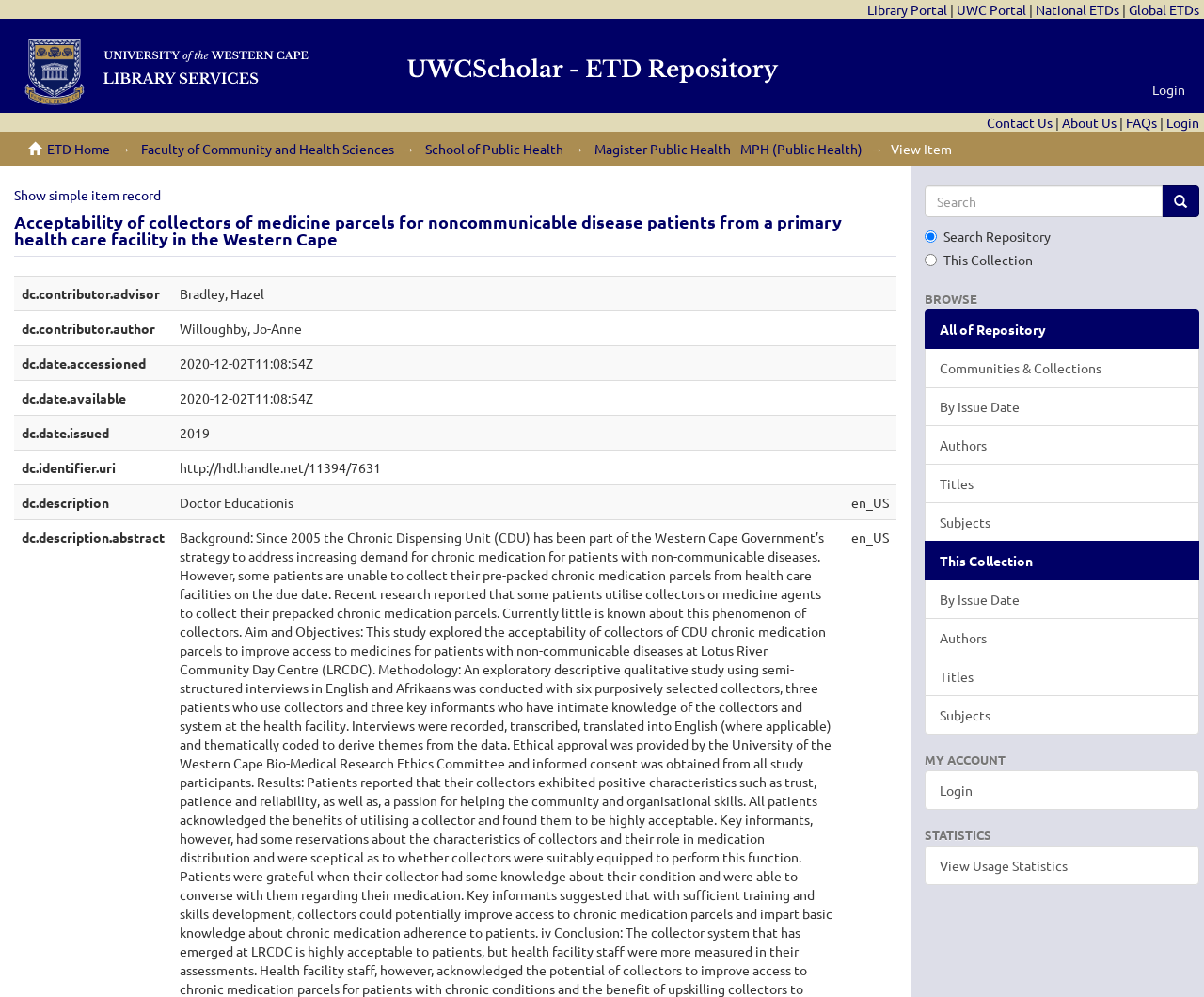Find the bounding box coordinates for the area that must be clicked to perform this action: "Login to the system".

[0.945, 0.066, 0.996, 0.113]